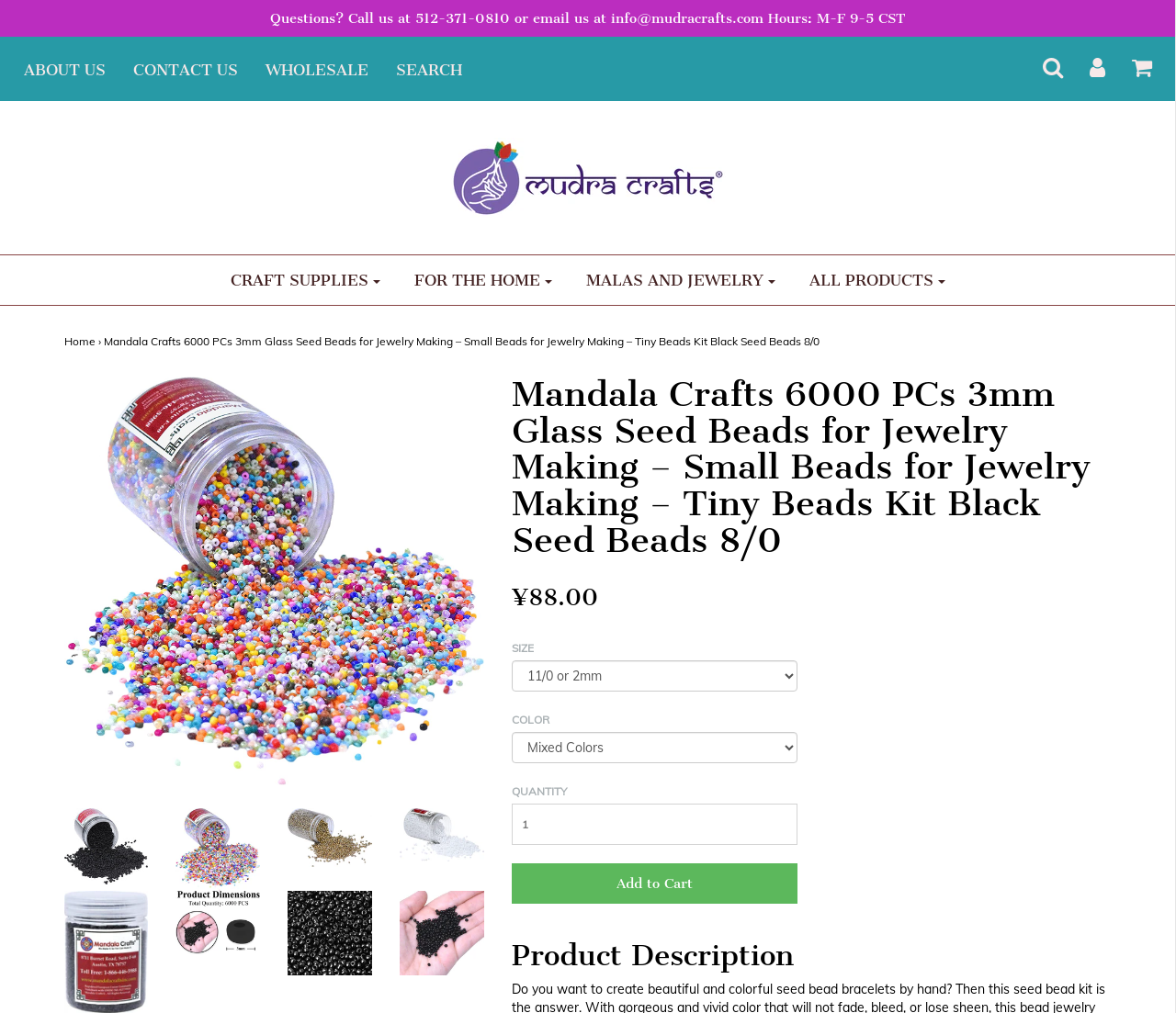Please specify the bounding box coordinates in the format (top-left x, top-left y, bottom-right x, bottom-right y), with all values as floating point numbers between 0 and 1. Identify the bounding box of the UI element described by: Tofu

None